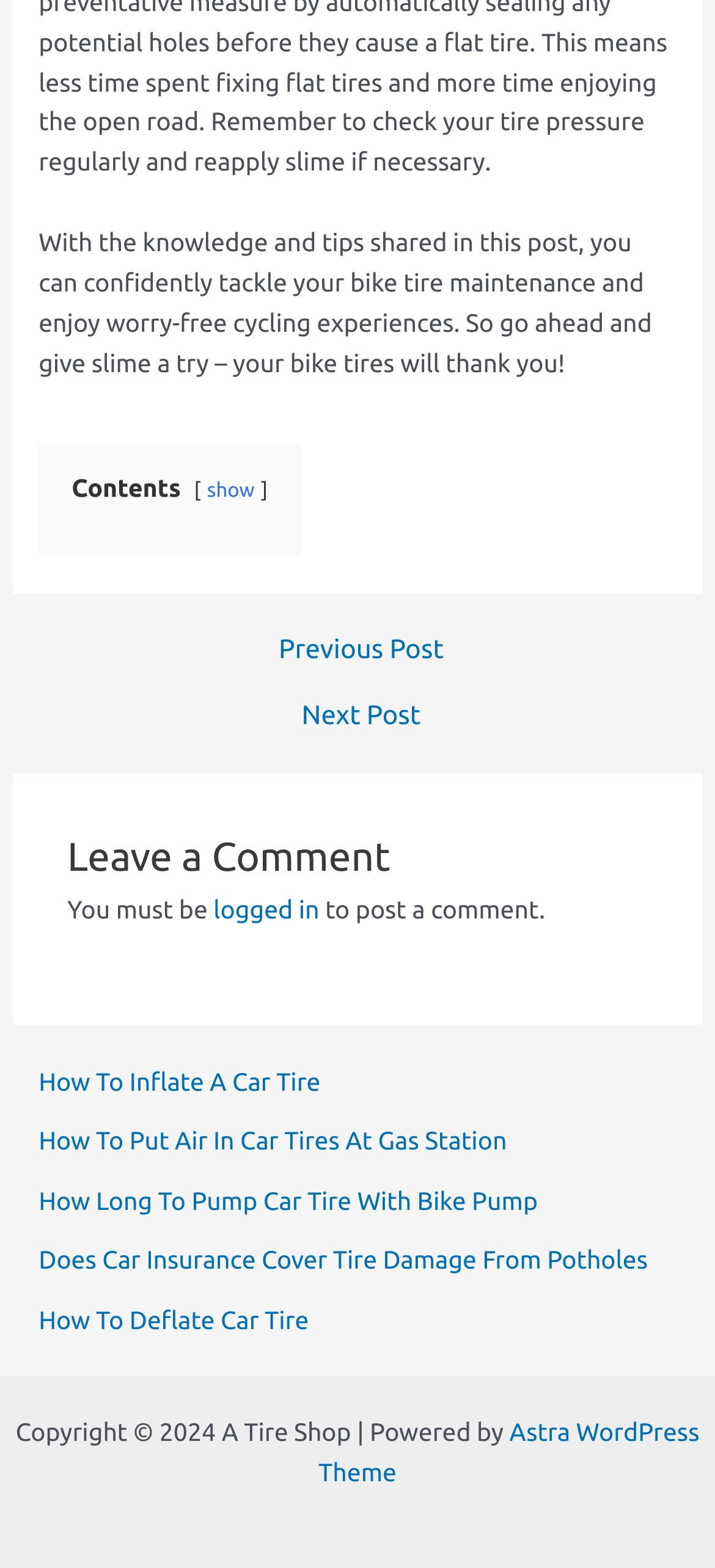Locate the bounding box coordinates of the element I should click to achieve the following instruction: "click on 'How To Inflate A Car Tire'".

[0.054, 0.68, 0.448, 0.699]